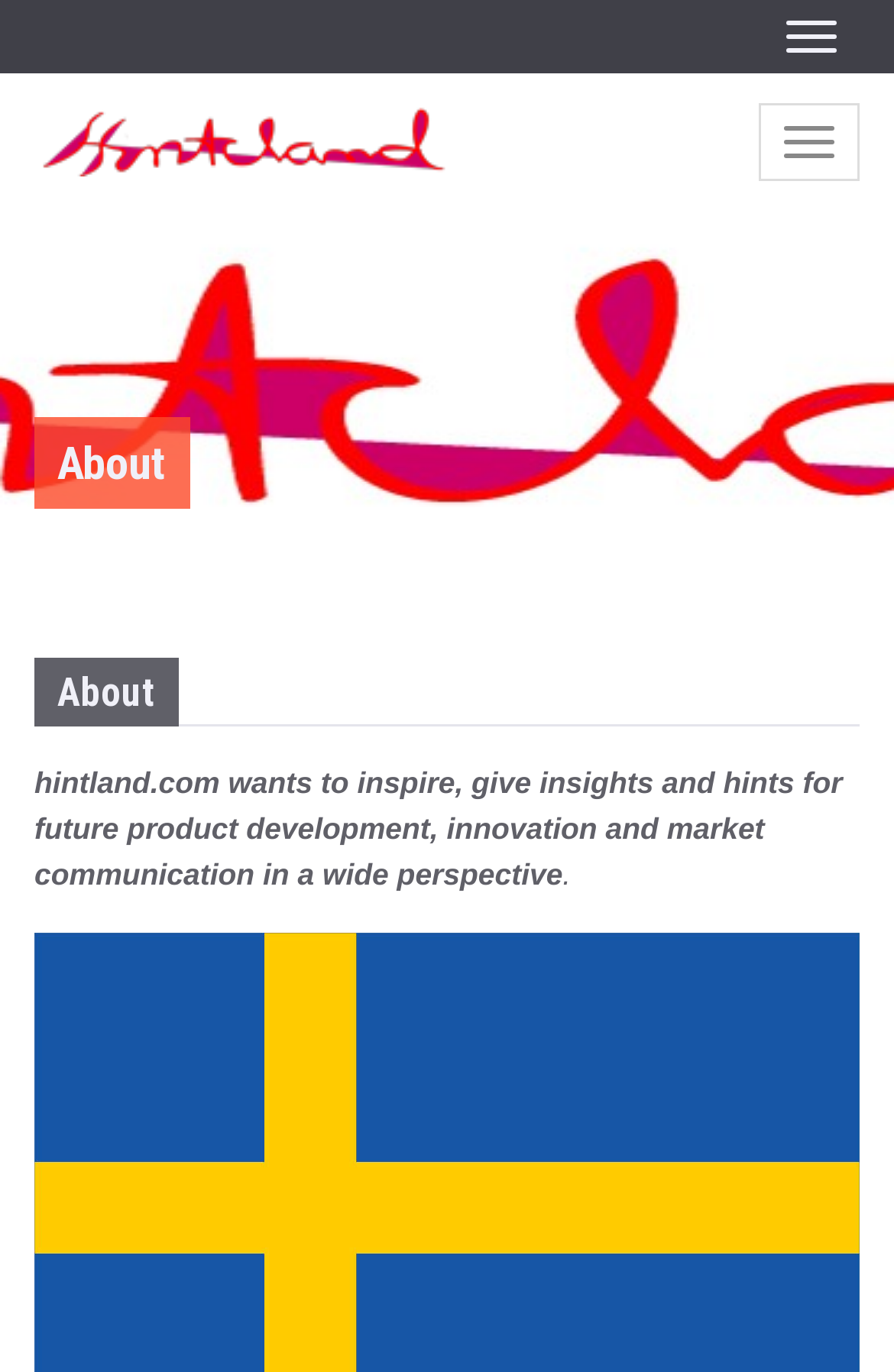What is the purpose of hintland.com?
Please answer the question with a detailed response using the information from the screenshot.

Based on the StaticText element, hintland.com wants to inspire, give insights and hints for future product development, innovation and market communication in a wide perspective, which implies that the purpose of the website is to provide inspiration and insights in these areas.